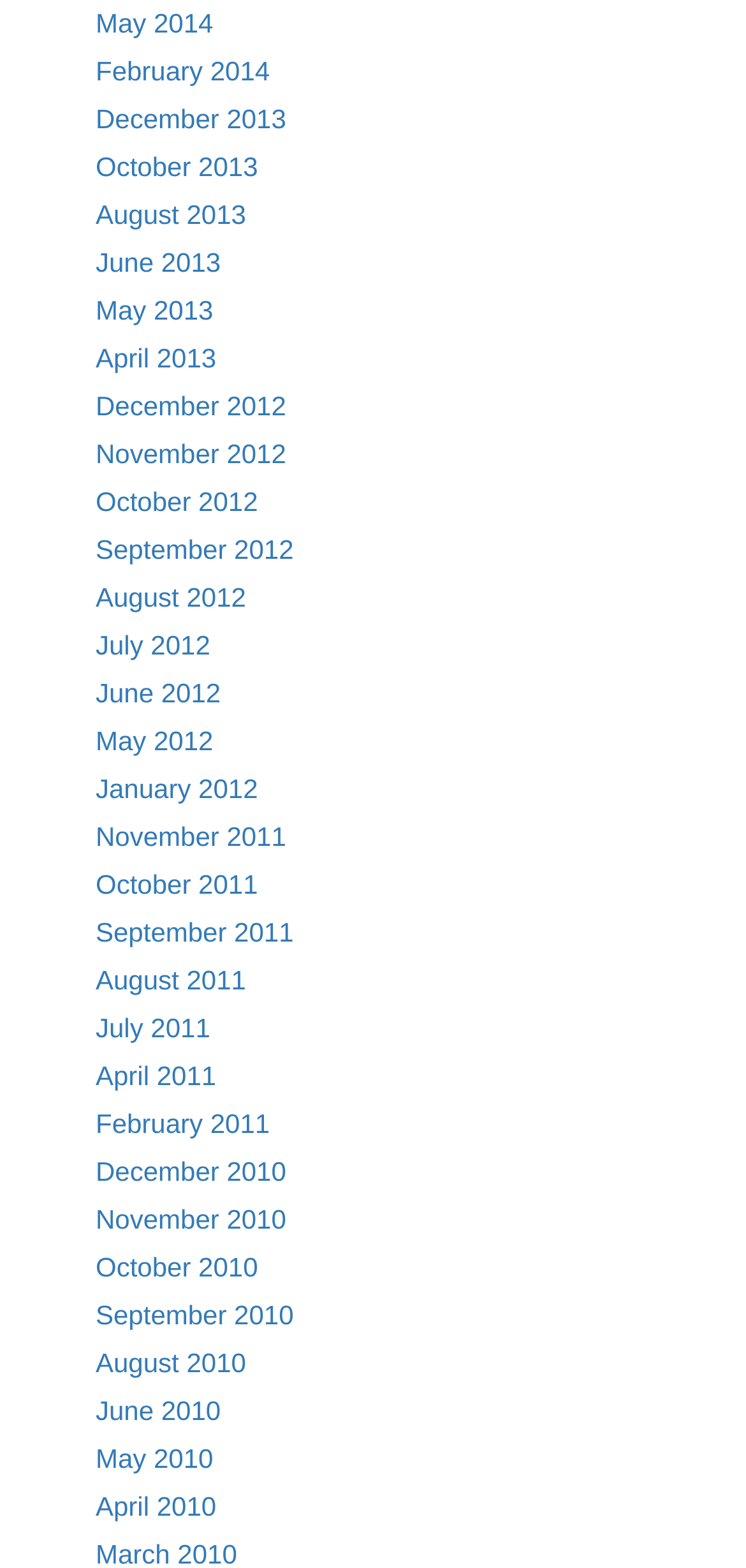Locate the bounding box coordinates of the area that needs to be clicked to fulfill the following instruction: "view December 2012". The coordinates should be in the format of four float numbers between 0 and 1, namely [left, top, right, bottom].

[0.128, 0.249, 0.384, 0.268]